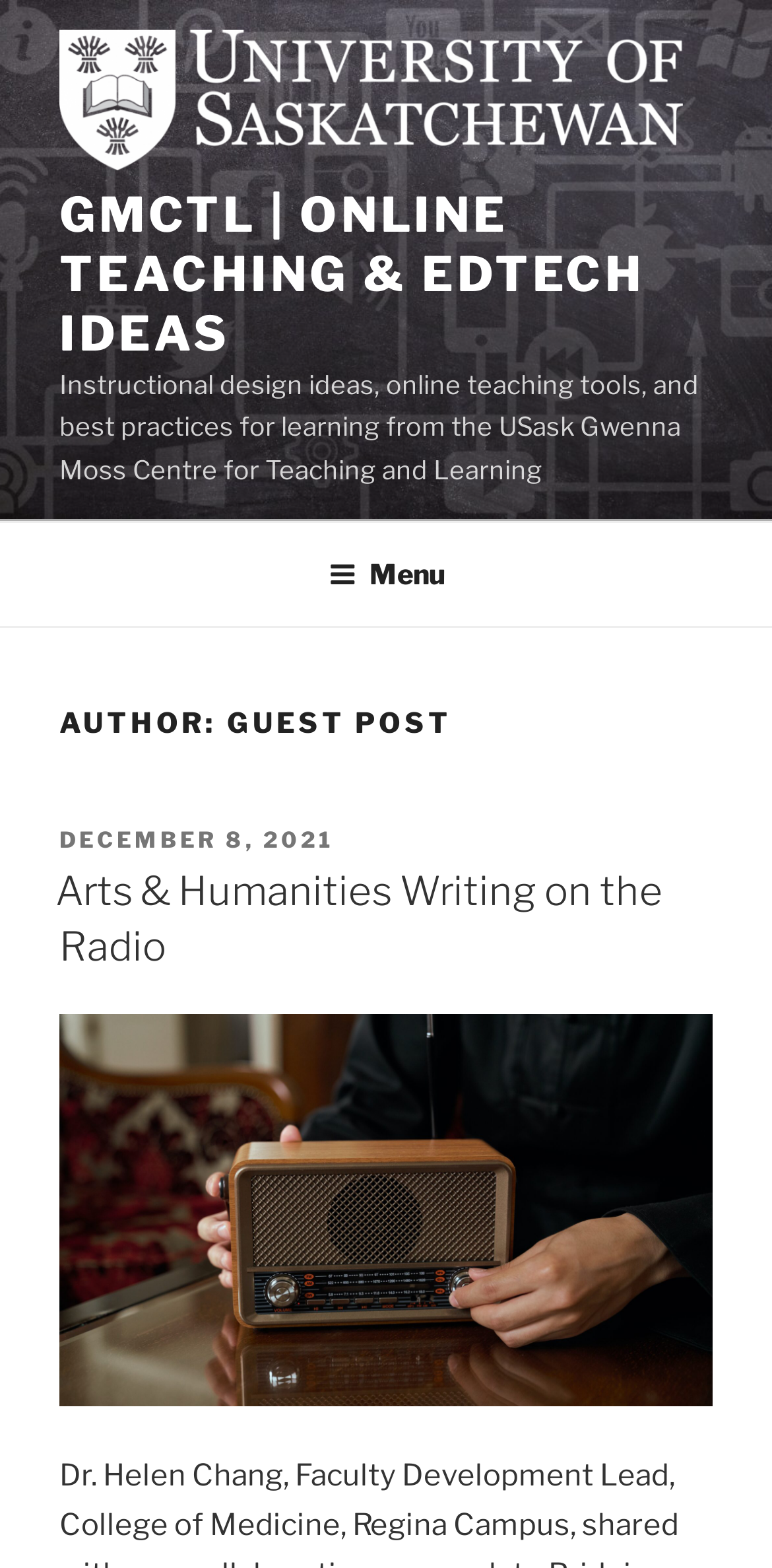Please specify the bounding box coordinates in the format (top-left x, top-left y, bottom-right x, bottom-right y), with values ranging from 0 to 1. Identify the bounding box for the UI component described as follows: Menu

[0.388, 0.335, 0.612, 0.397]